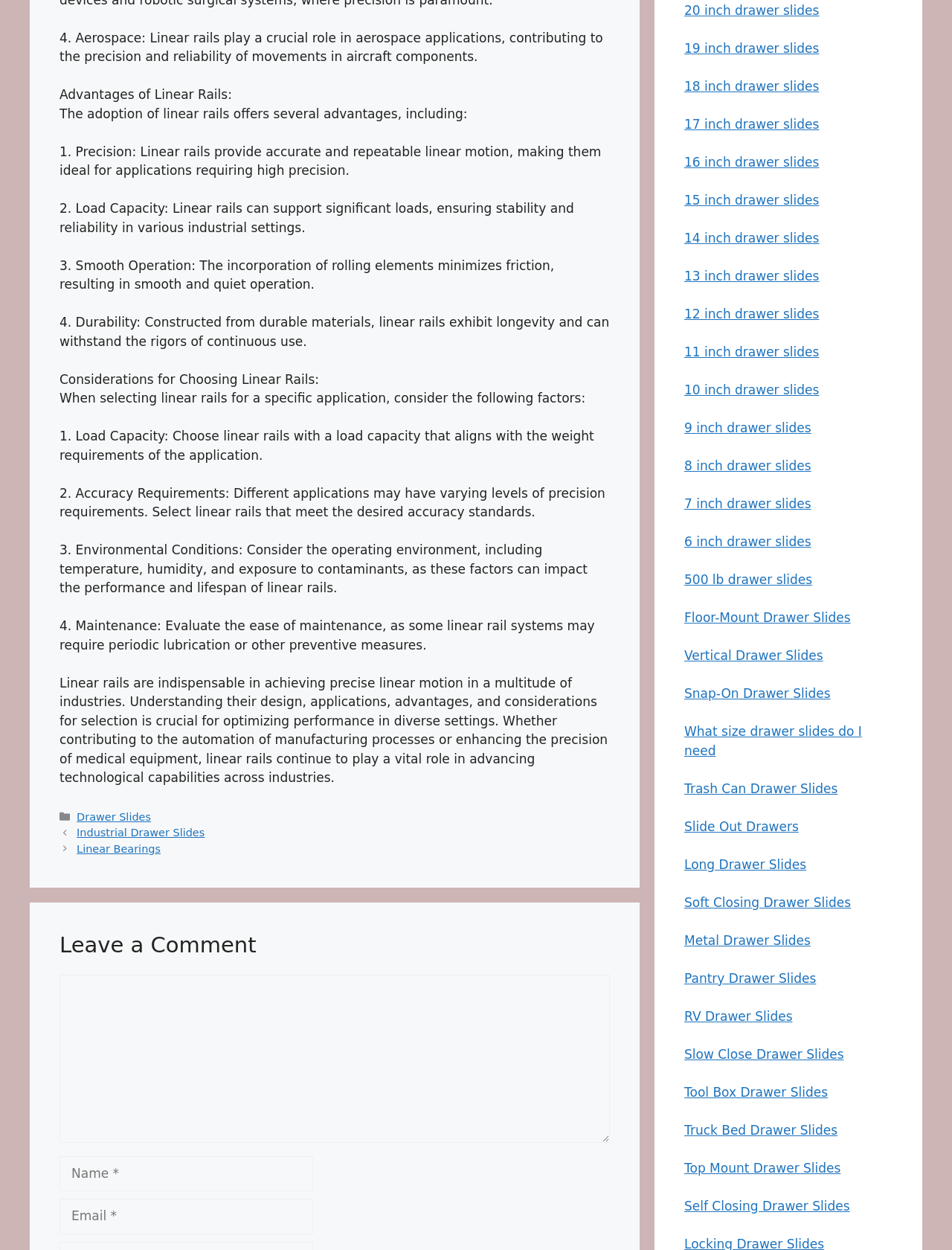What is the purpose of the comment section at the bottom of the page?
Look at the image and answer with only one word or phrase.

Leave a comment